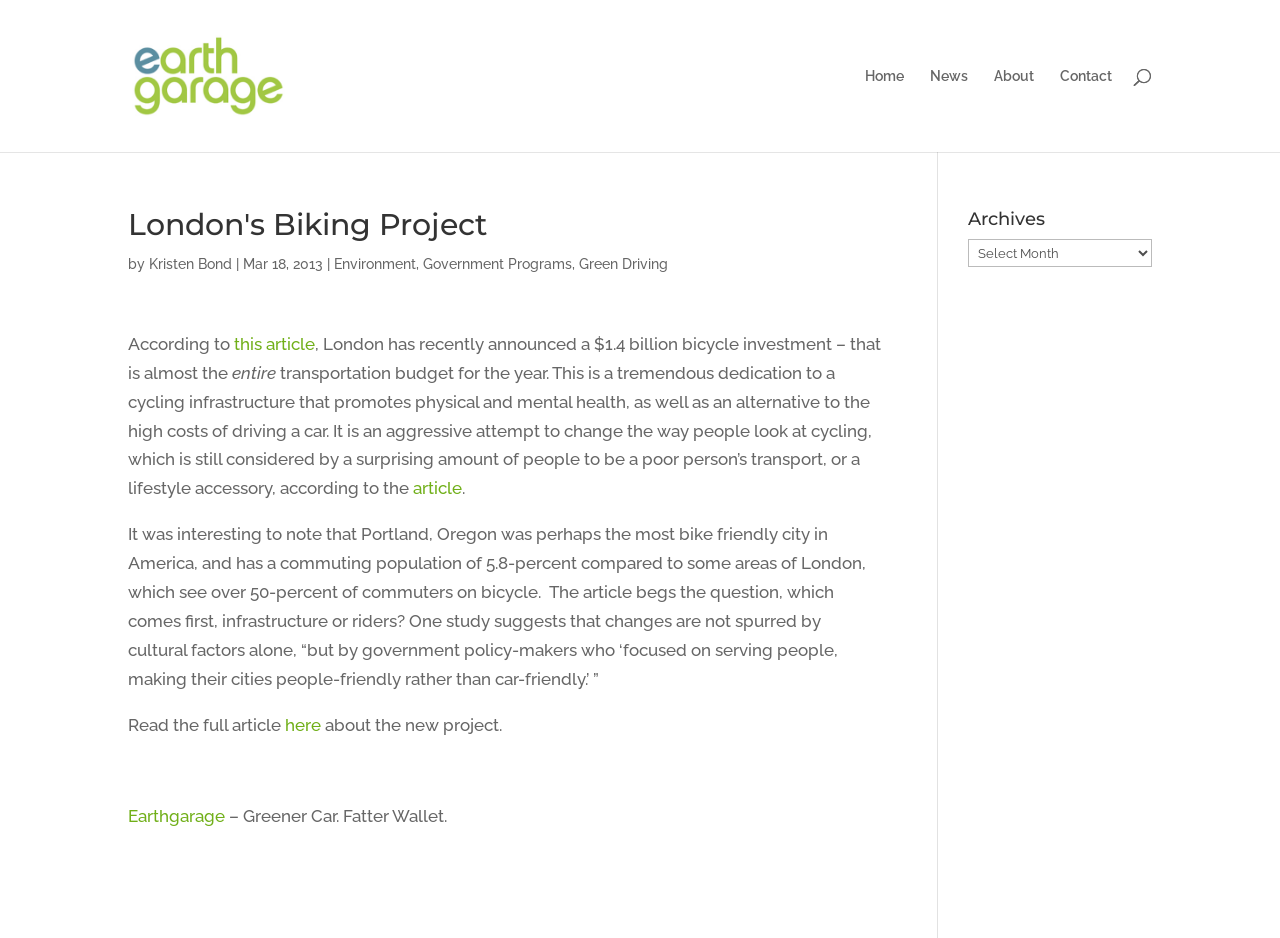Locate the bounding box for the described UI element: "http://www.beowulf.org/pipermail/beowulf/attachments/20080725/e572e6b2/attachment.html". Ensure the coordinates are four float numbers between 0 and 1, formatted as [left, top, right, bottom].

None